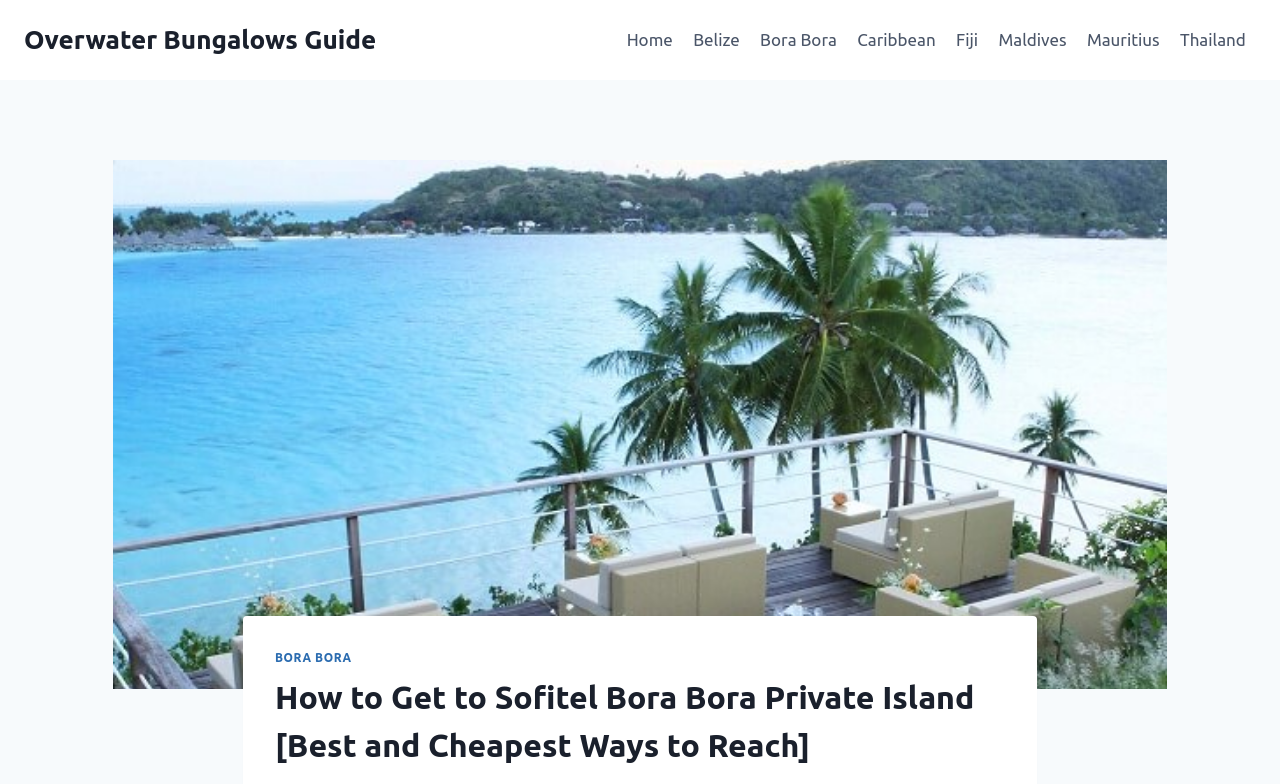Find the bounding box coordinates for the UI element whose description is: "Write for Us". The coordinates should be four float numbers between 0 and 1, in the format [left, top, right, bottom].

None